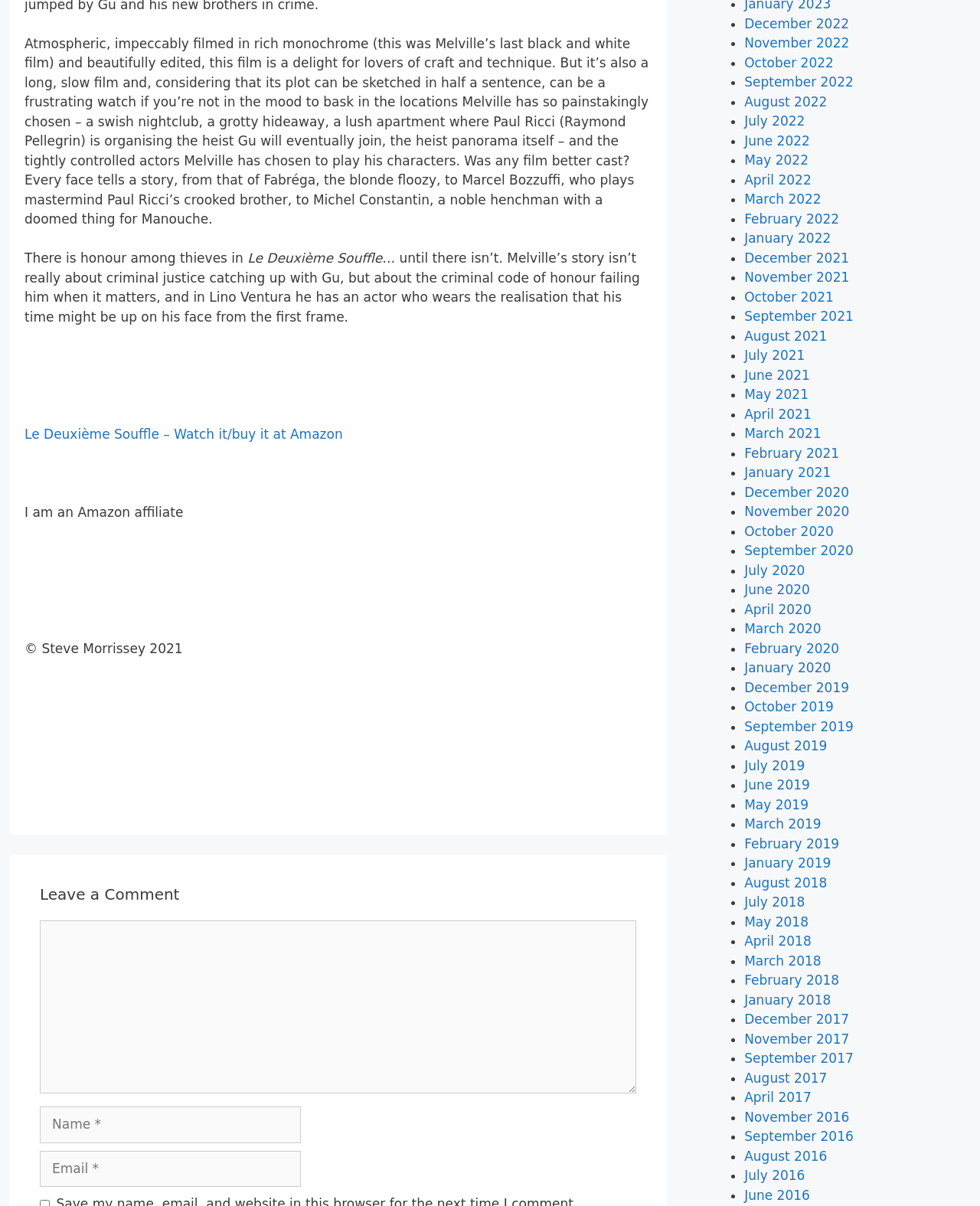What is the name of the actor who plays Gu?
Based on the screenshot, answer the question with a single word or phrase.

Not mentioned